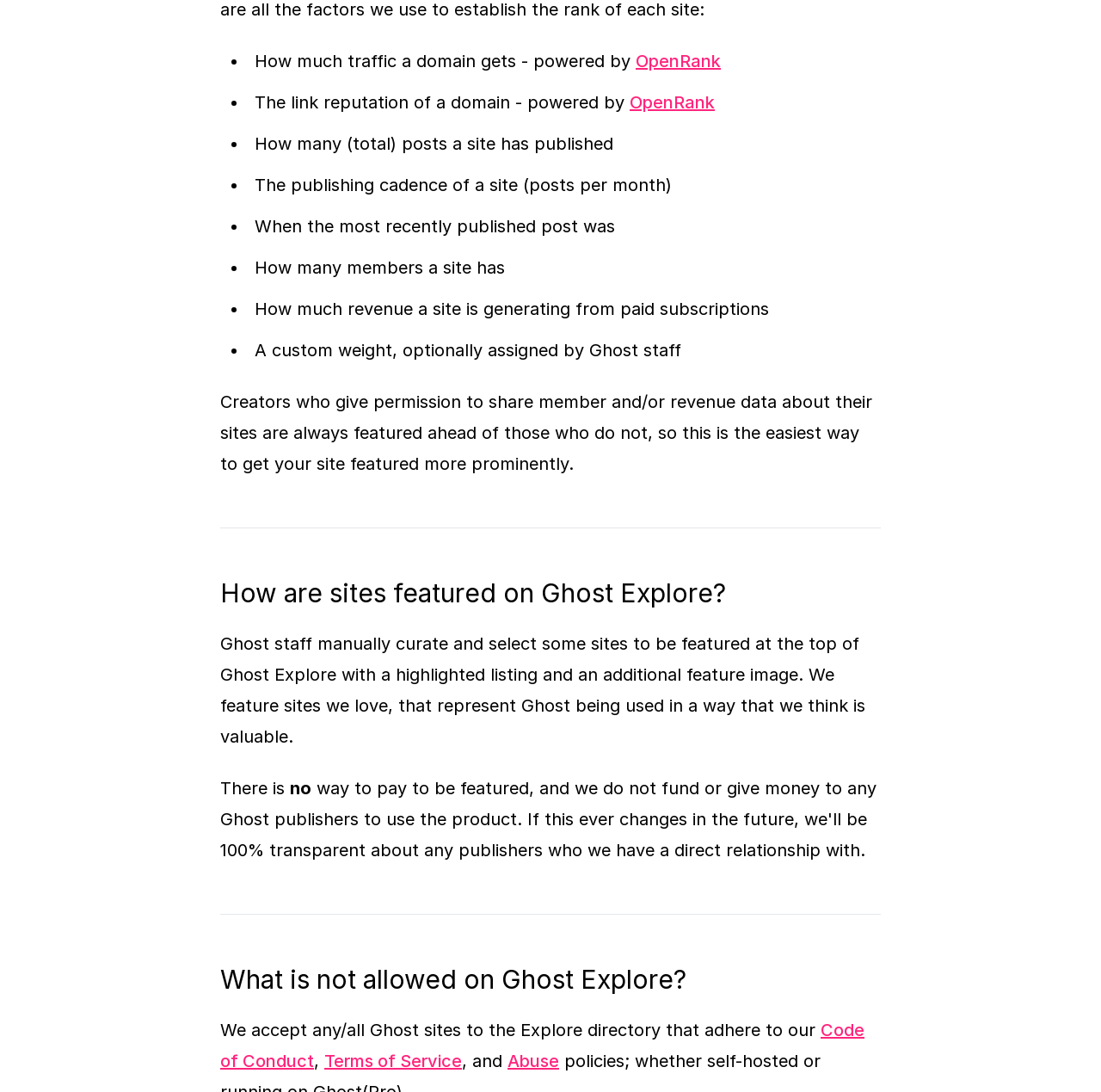What is Ghost Explore?
Answer with a single word or short phrase according to what you see in the image.

A directory of Ghost sites